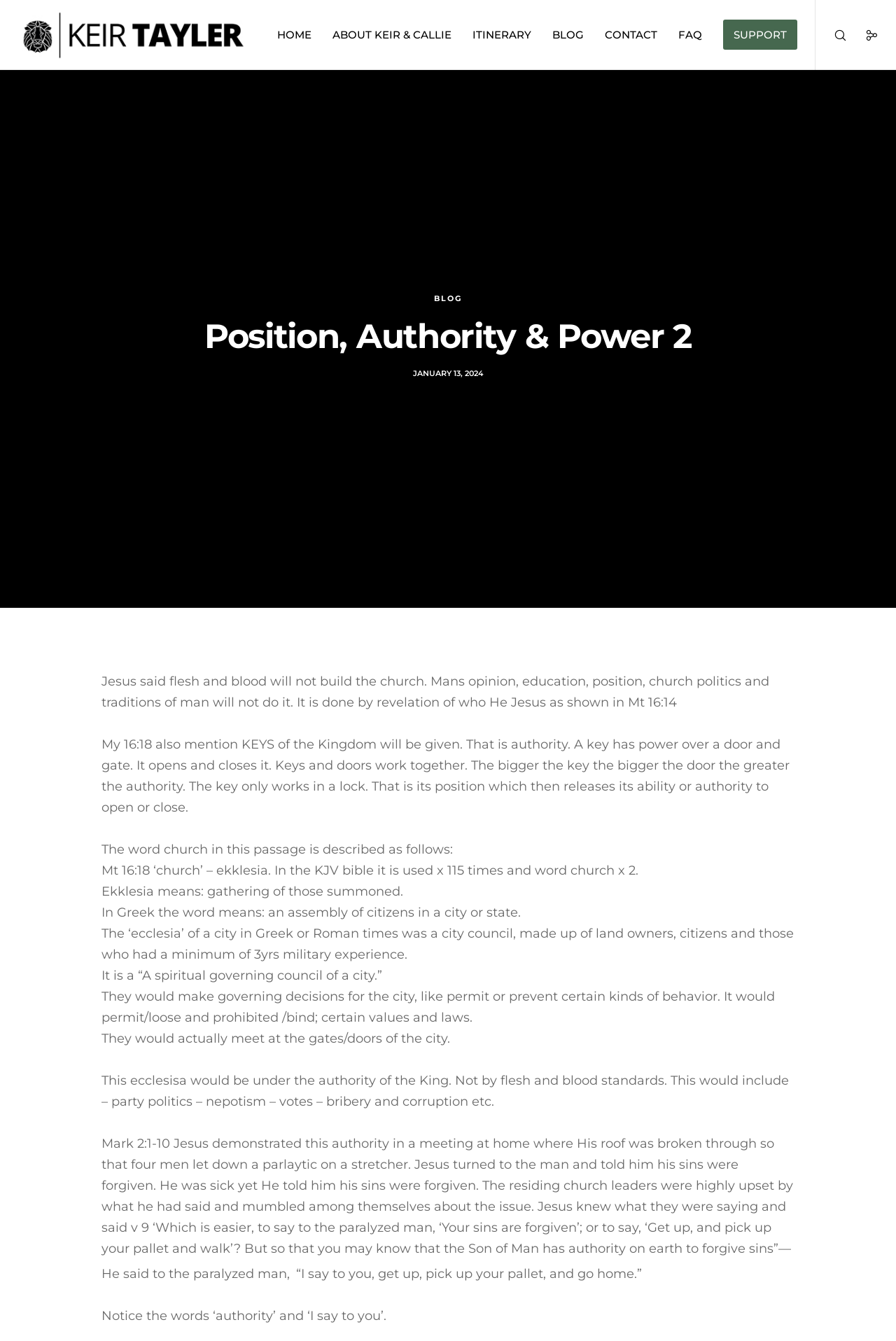What is the date mentioned in the article?
Based on the image, answer the question with as much detail as possible.

The date mentioned in the article can be found in the time element, which is 'JANUARY 13, 2024'. This date is likely the date when the article was published or when an event mentioned in the article took place.